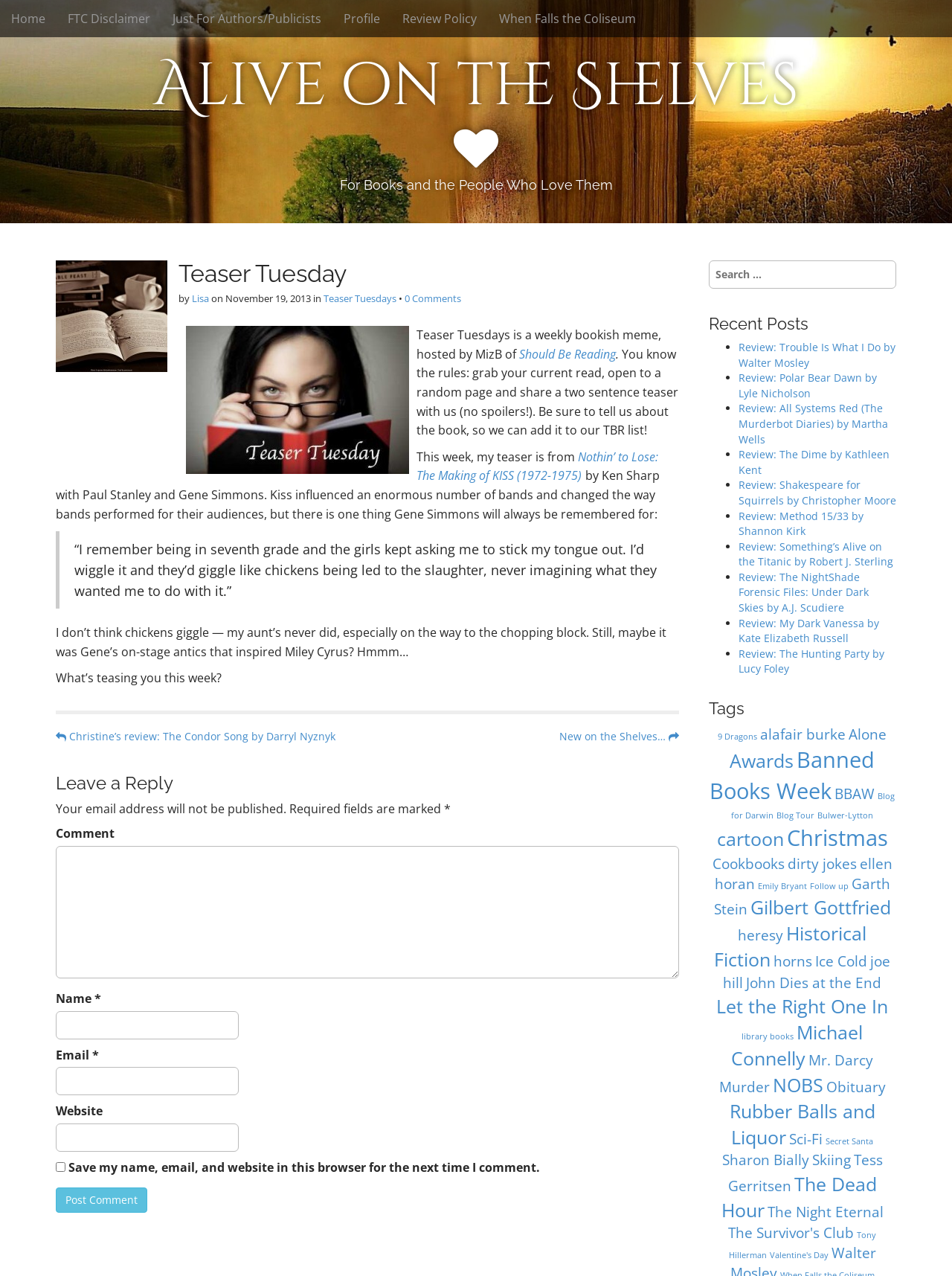Could you locate the bounding box coordinates for the section that should be clicked to accomplish this task: "Search for something".

[0.744, 0.204, 0.941, 0.229]